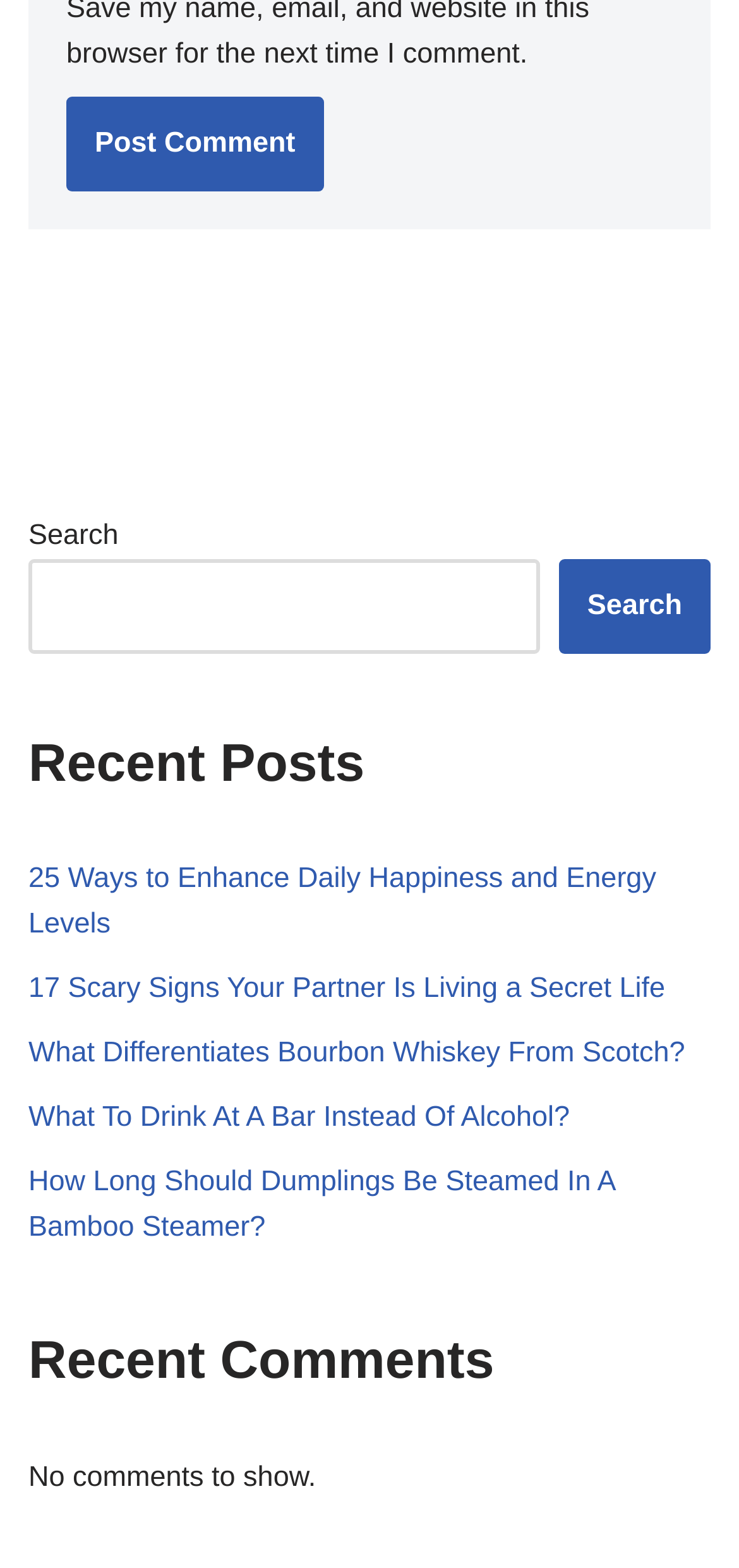Please identify the bounding box coordinates of the element that needs to be clicked to perform the following instruction: "Click on the 'Search' button".

[0.756, 0.357, 0.962, 0.417]